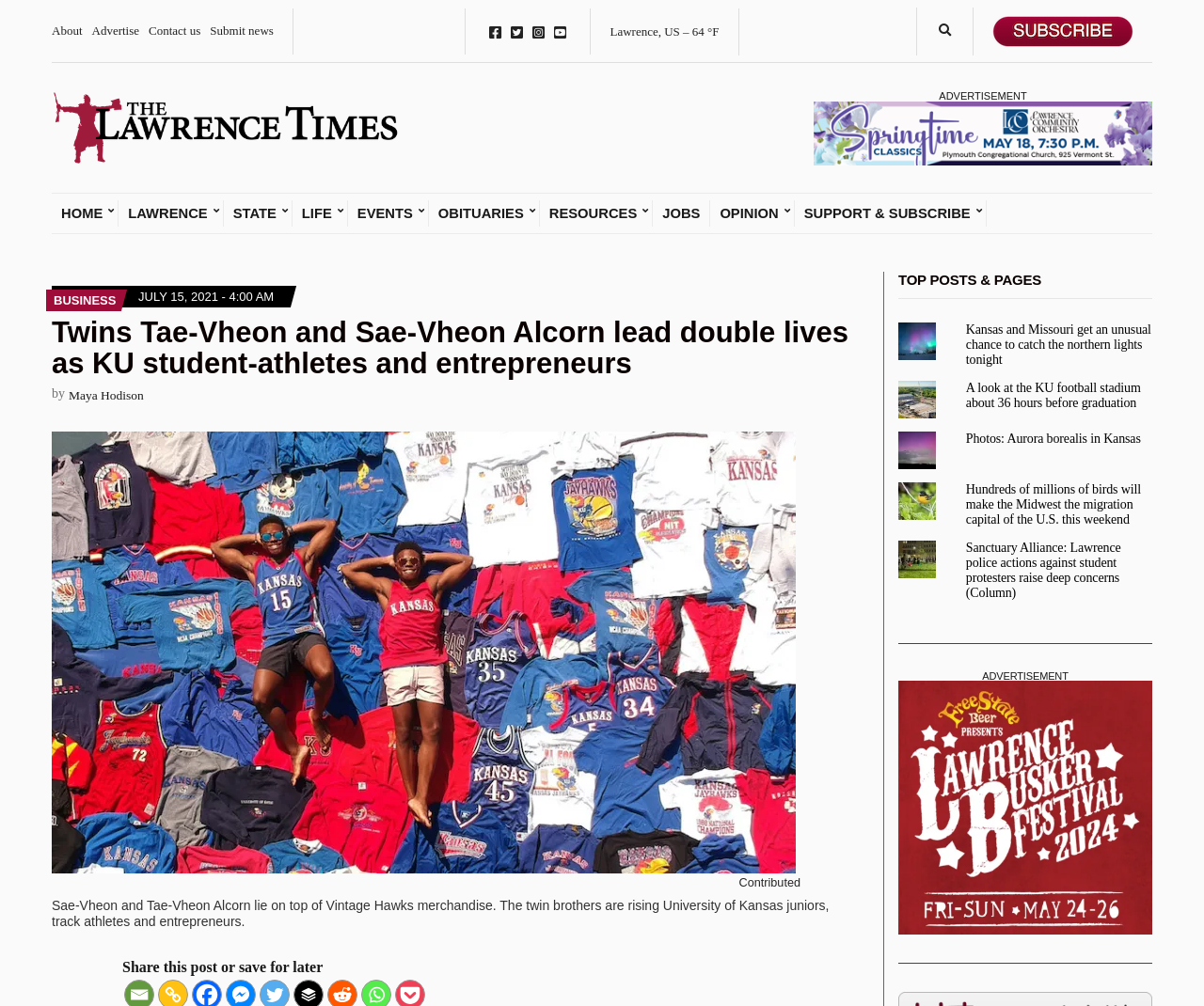What is the current weather in Lawrence, US?
Using the information from the image, give a concise answer in one word or a short phrase.

64°F